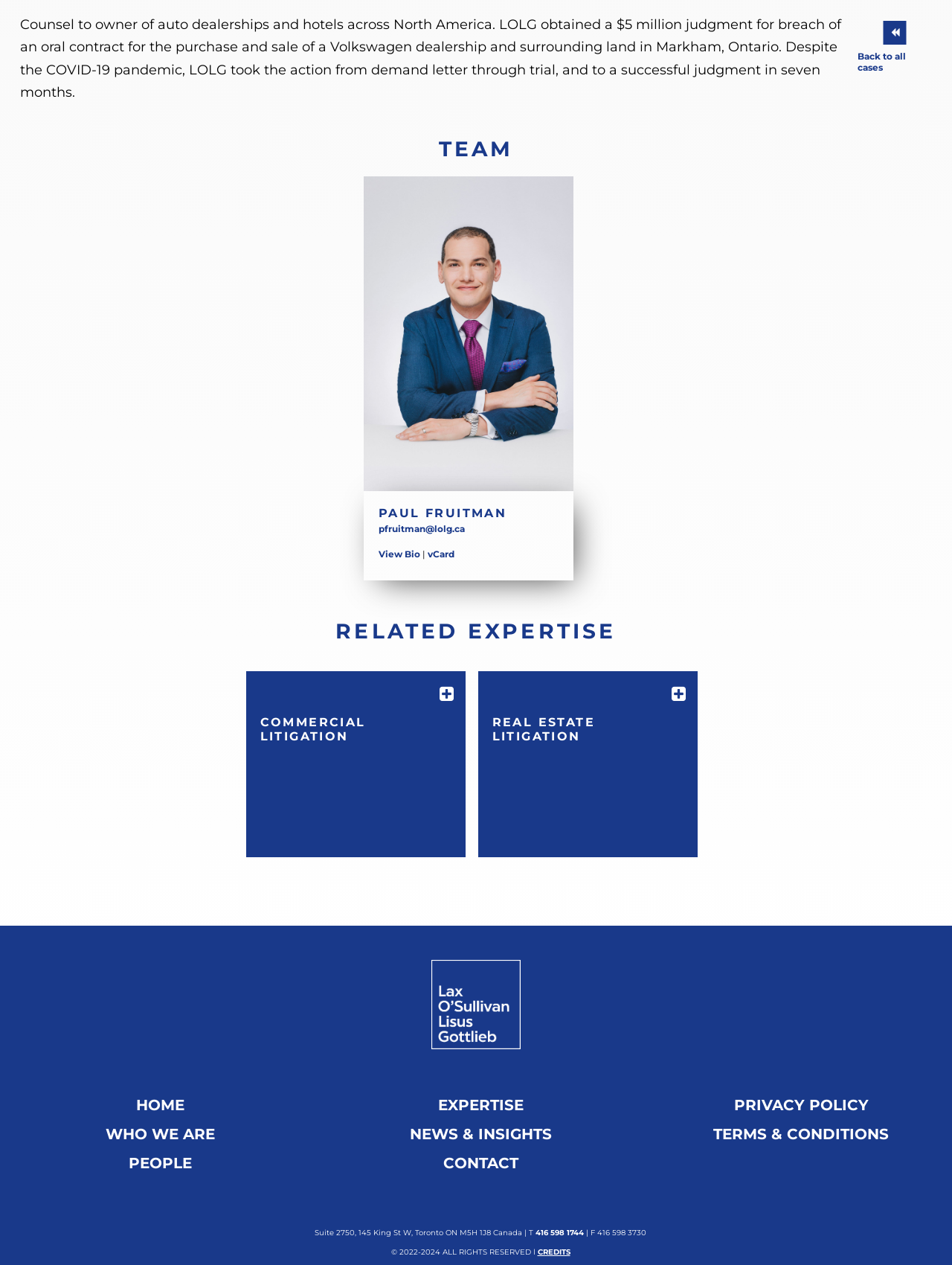Using the element description Who we are, predict the bounding box coordinates for the UI element. Provide the coordinates in (top-left x, top-left y, bottom-right x, bottom-right y) format with values ranging from 0 to 1.

[0.111, 0.889, 0.225, 0.904]